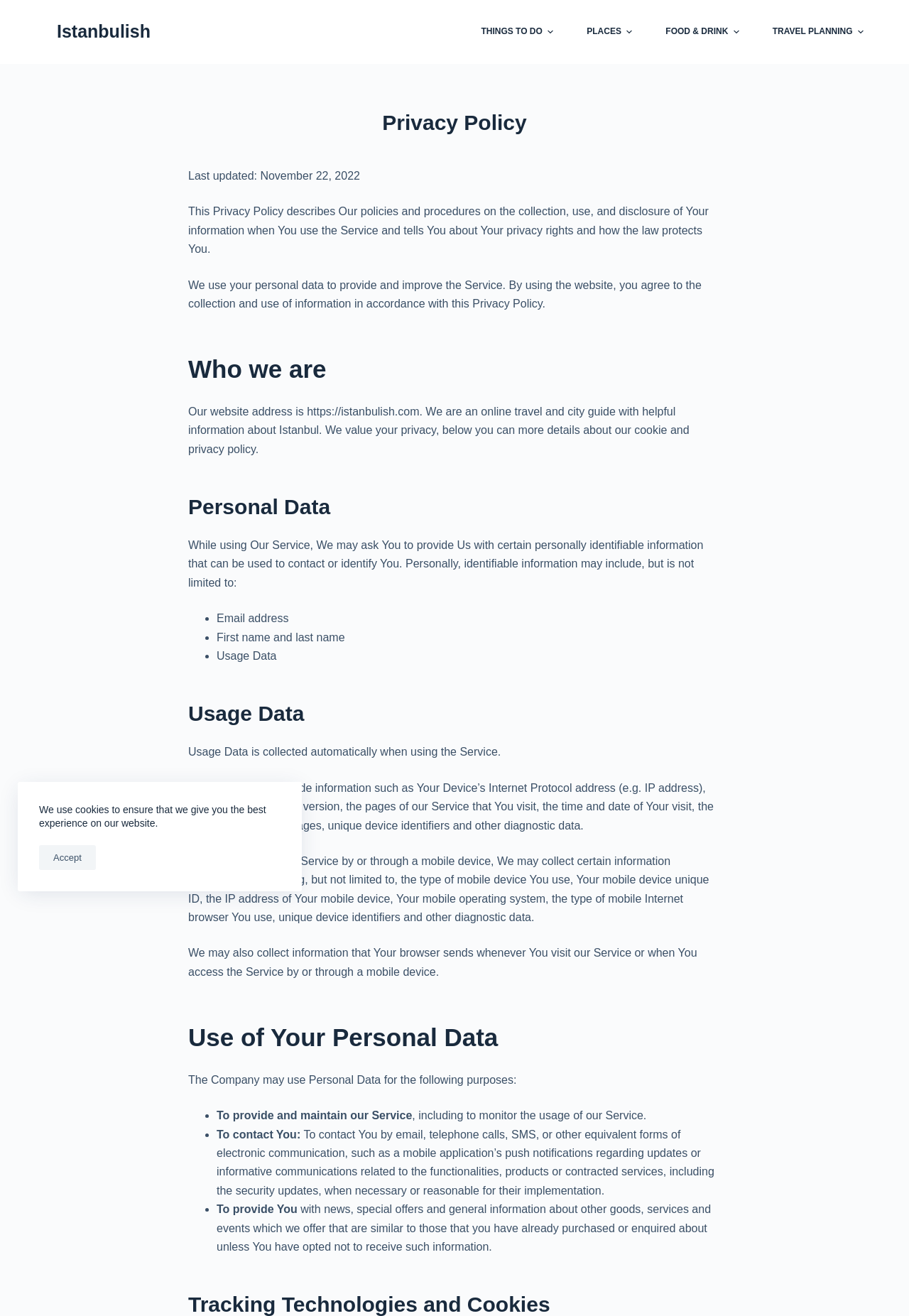Find the bounding box coordinates of the element I should click to carry out the following instruction: "Expand the 'THINGS TO DO' menu".

[0.529, 0.0, 0.627, 0.049]